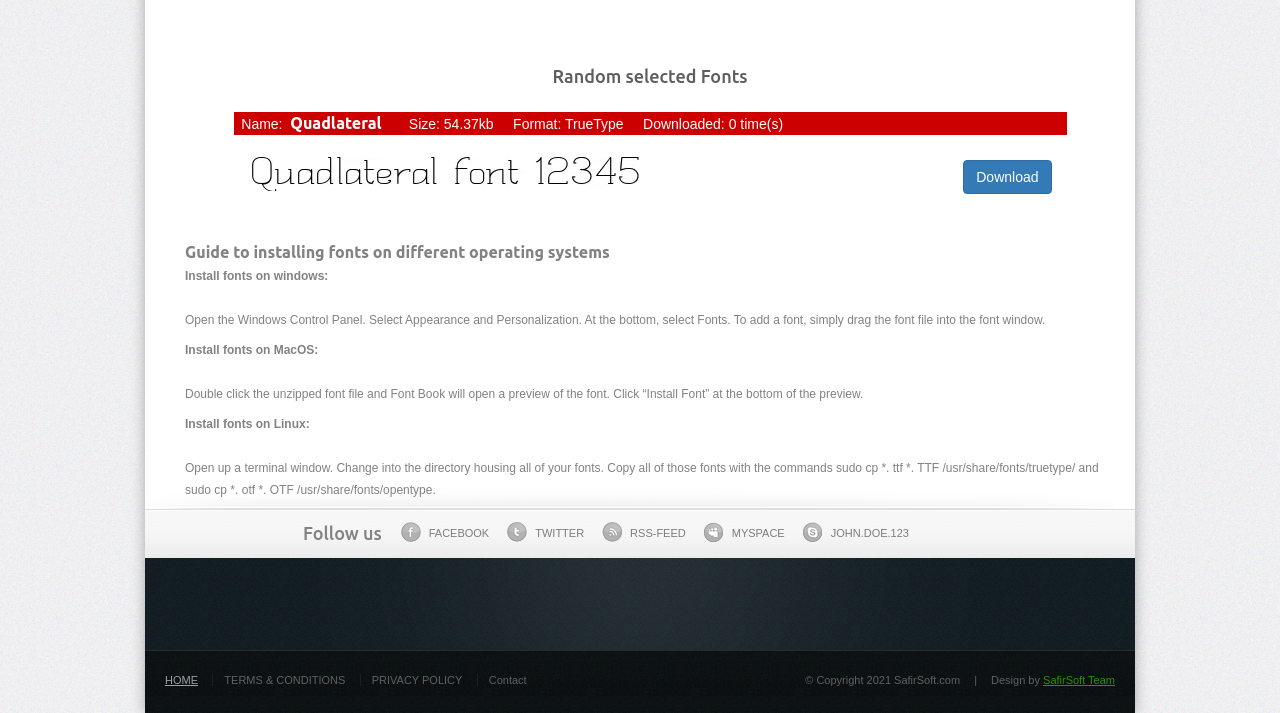What is the name of the font?
Use the screenshot to answer the question with a single word or phrase.

Quadlateral